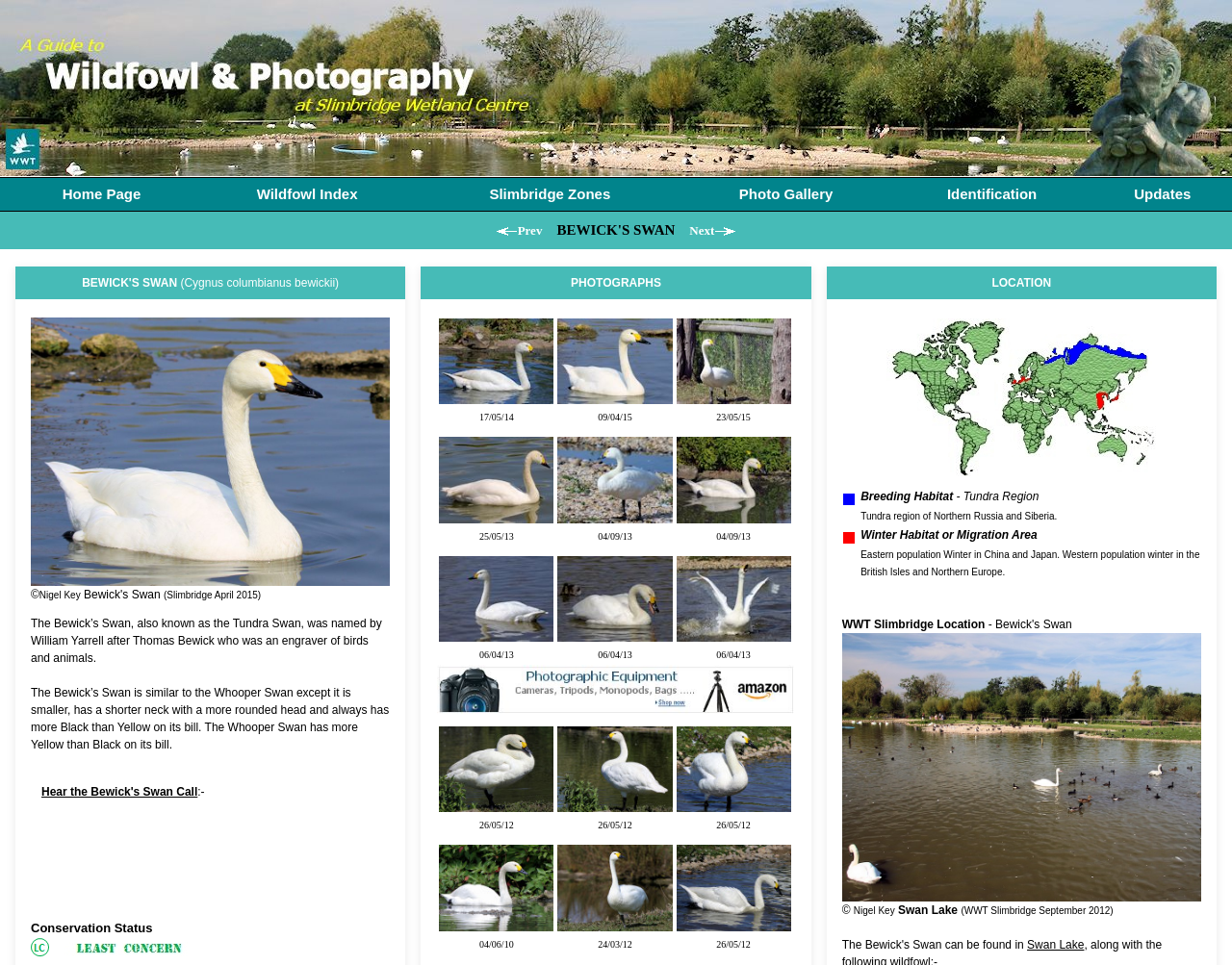Give an in-depth explanation of the webpage layout and content.

The webpage is about identifying Bewick's Swan, a type of bird. At the top, there is a banner image and a table with six column headers: Home Page, Wildfowl Index, Slimbridge Zones, Photo Gallery, Identification, and Updates. Each column header has a corresponding link below it.

Below the table, there is a heading that says "Prev BEWICK'S SWAN Next" with two images and two links, Prev and Next, on either side. 

On the left side of the page, there is a section with a heading that says "Cygnus columbianus bewickii" and a paragraph of text that describes the Bewick's Swan. Below this, there is an image with a copyright symbol and the name "Nigel Key" followed by a date.

The main content of the page is divided into two sections. The first section has a heading that says "The Bewick’s Swan" and two paragraphs of text that describe the bird's characteristics and how it differs from the Whooper Swan. 

The second section has a heading that says "PHOTOGRAPHS" and a grid of images with captions and links to larger versions of the images. Each image is accompanied by a date and a description of the bird. There are multiple rows of images, with each row having three to four images.

At the bottom of the page, there is a section with a heading that says "Conservation Status" and two images with unknown content.